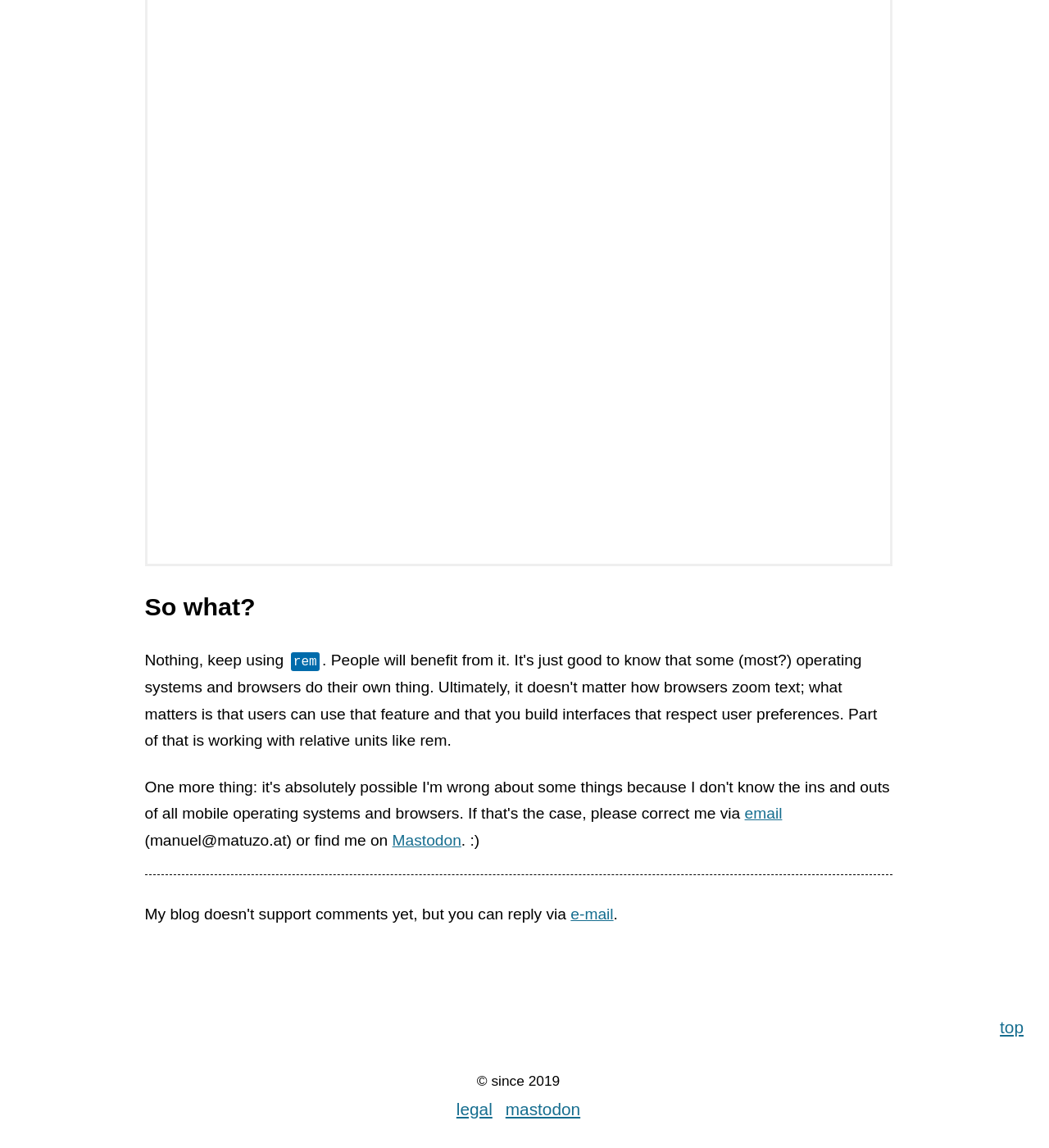Given the description "legal", determine the bounding box of the corresponding UI element.

[0.435, 0.958, 0.469, 0.974]